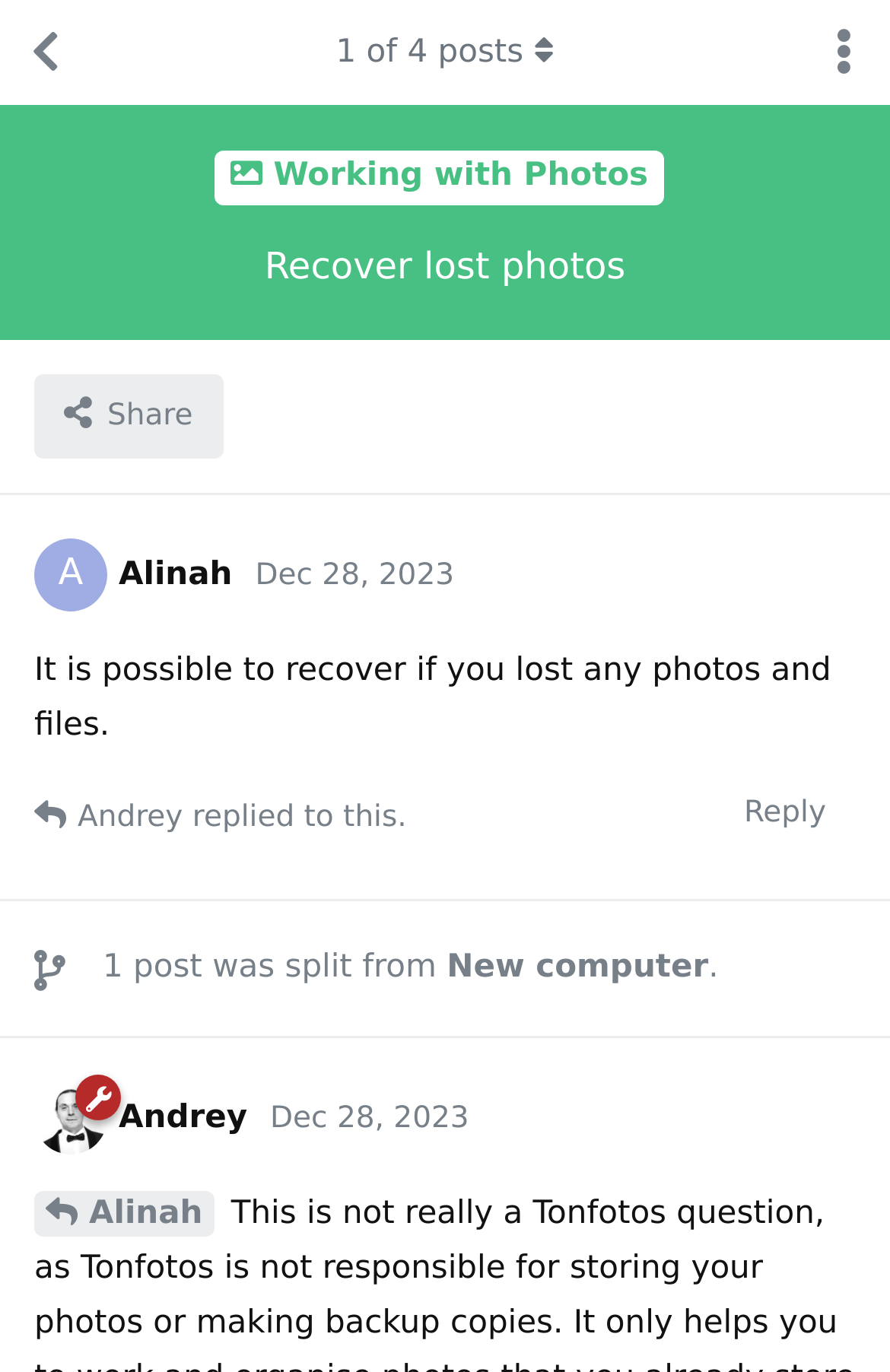Create a detailed narrative describing the layout and content of the webpage.

This webpage is a discussion forum post about recovering lost photos and files. At the top, there is a link to go "Back to Discussion List" on the left side, and a header with the title "Recover lost photos" on the right side. Below the header, there are three buttons: "Toggle discussion actions dropdown menu" on the right side, "Share" on the left side, and "1 of 4 posts" in the middle.

The main content of the post is a text paragraph stating "It is possible to recover if you lost any photos and files." This paragraph is located in the middle of the page. Above the paragraph, there is a header with the author's name "A Alinah" and a timestamp "Dec 28, 2023". Below the paragraph, there is a "Reply" button on the right side.

Further down, there is a section with a reply from "Andrey" to the original post. This section includes a link to the replier's name and a text stating "replied to this." Below this section, there is a text stating "post was split from" followed by a link to "New computer".

The page also includes another section with a header containing the replier's name "Andrey" and a timestamp "Dec 28, 2023". This section also includes a label indicating that the replier is an "Admin". At the bottom of the page, there is a link to the replier's name "Alinah" with an icon.